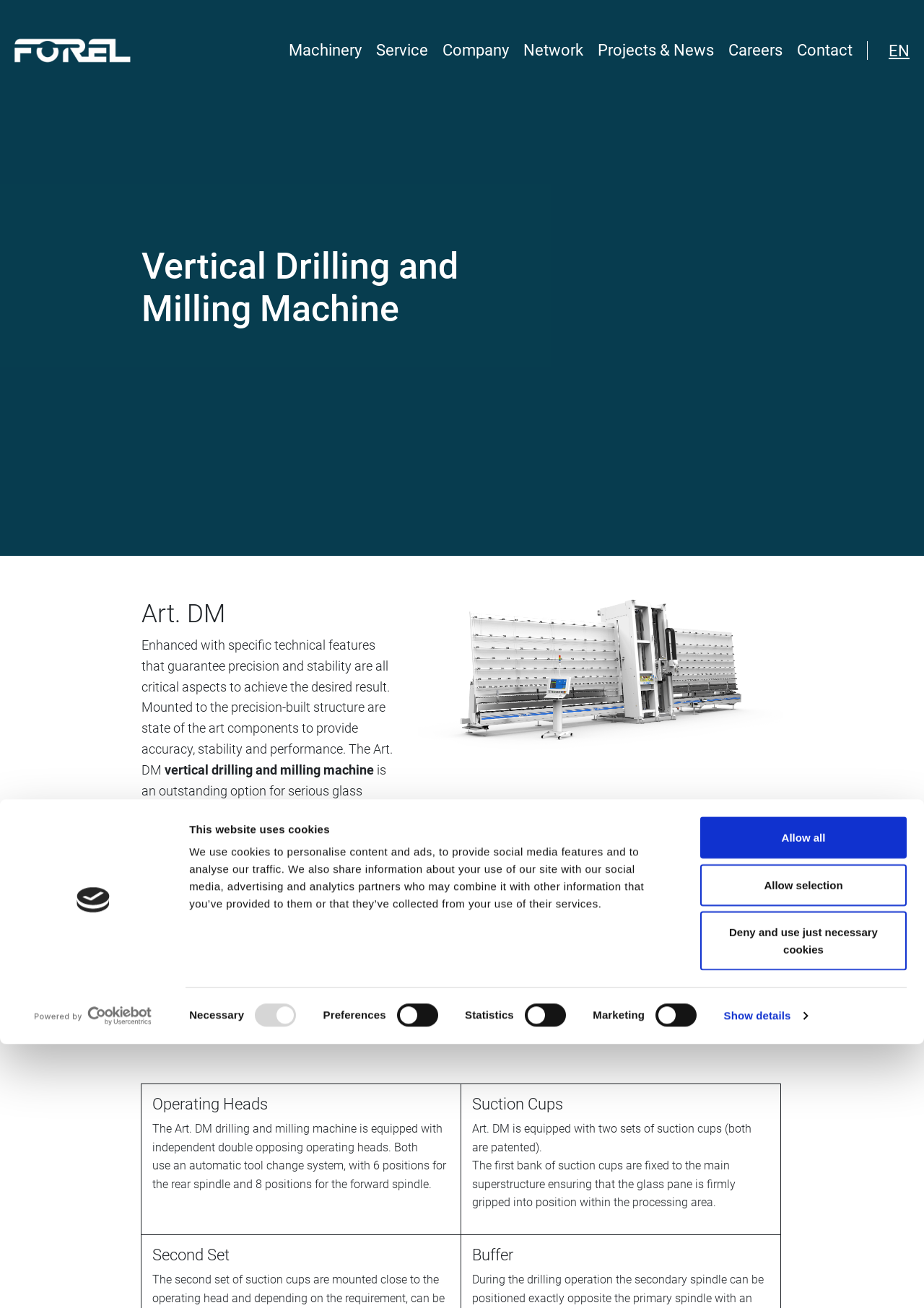Identify and extract the main heading of the webpage.

Vertical Drilling and Milling Machine